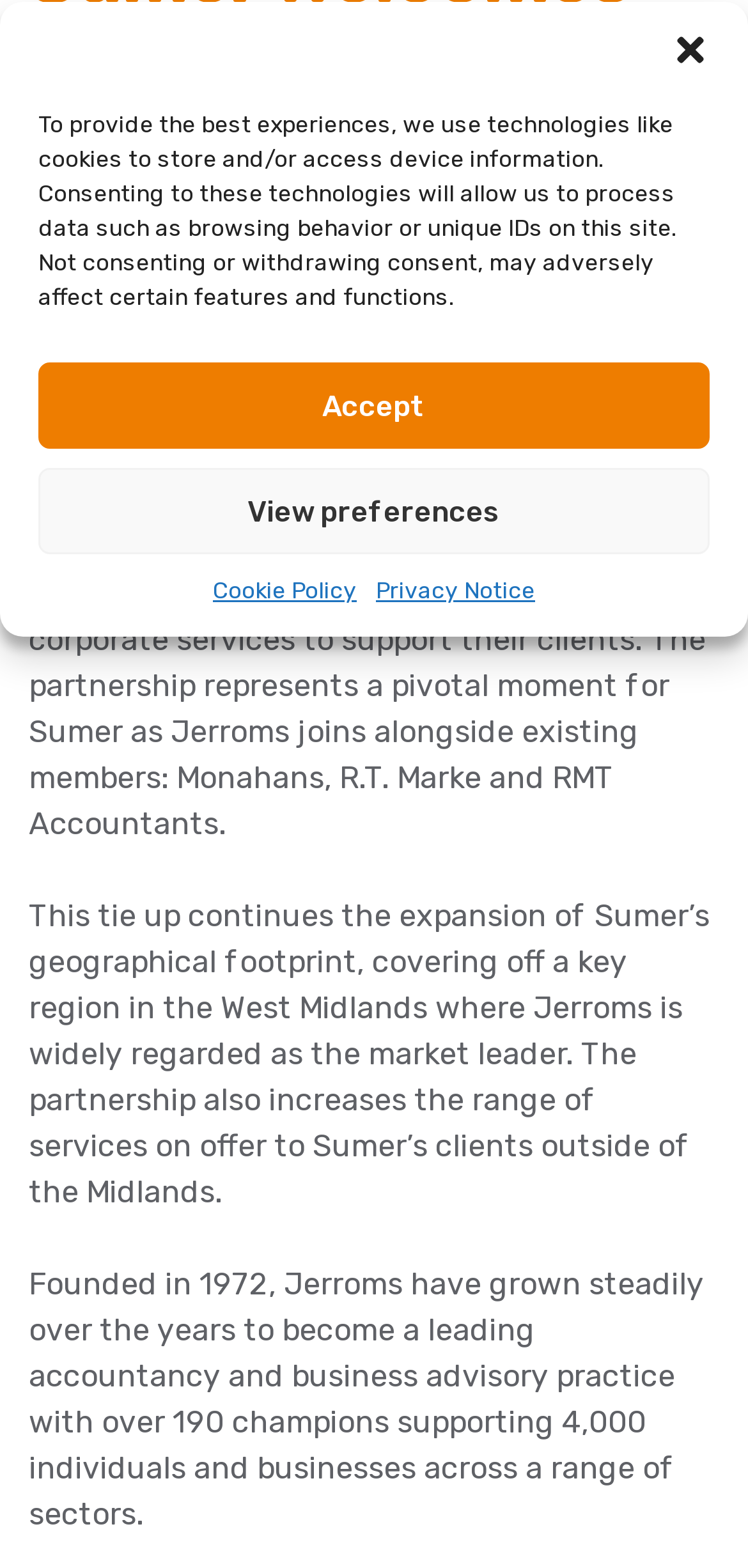From the element description: "Accept", extract the bounding box coordinates of the UI element. The coordinates should be expressed as four float numbers between 0 and 1, in the order [left, top, right, bottom].

[0.051, 0.231, 0.949, 0.286]